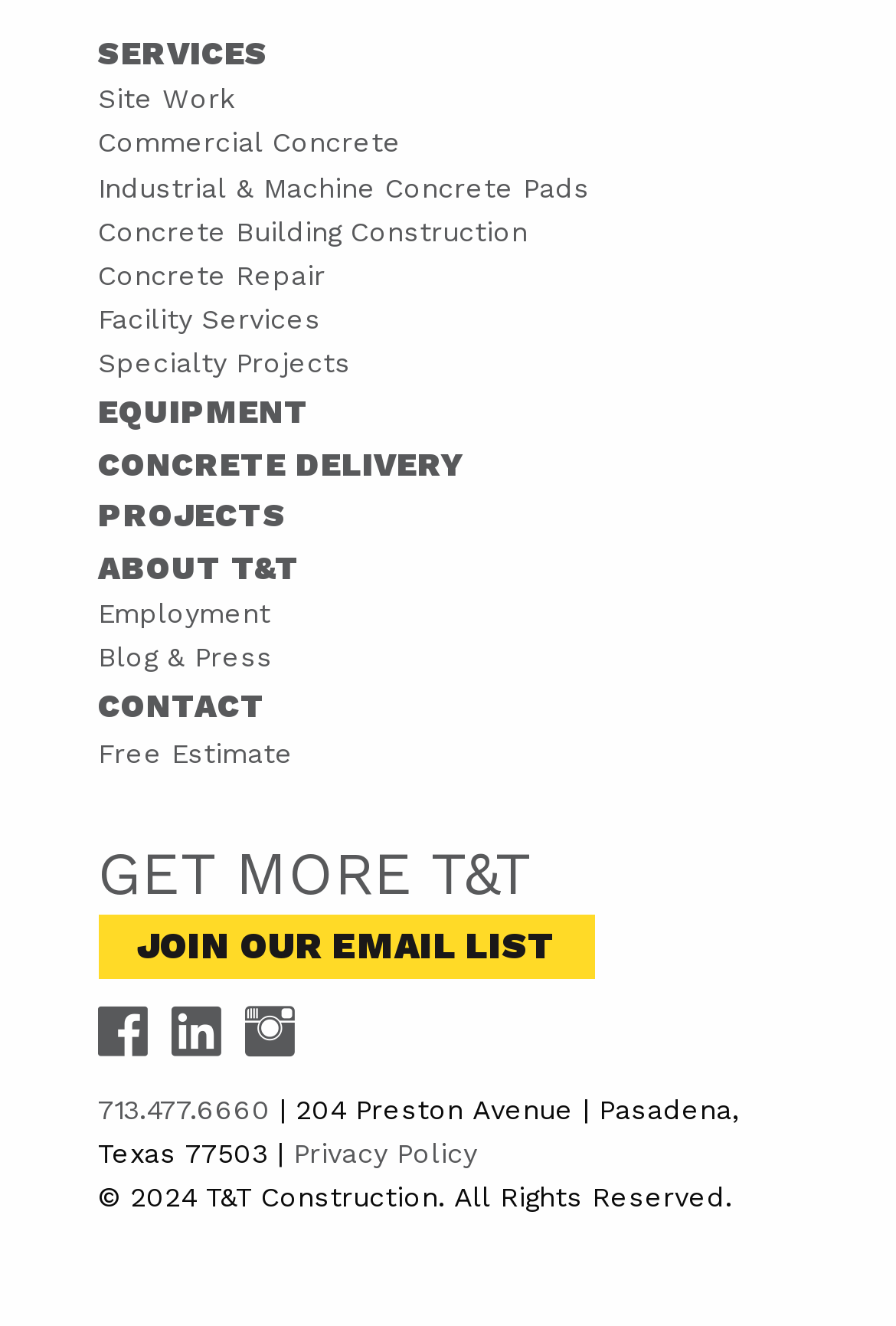What is the phone number of T&T Construction?
Give a one-word or short-phrase answer derived from the screenshot.

713.477.6660